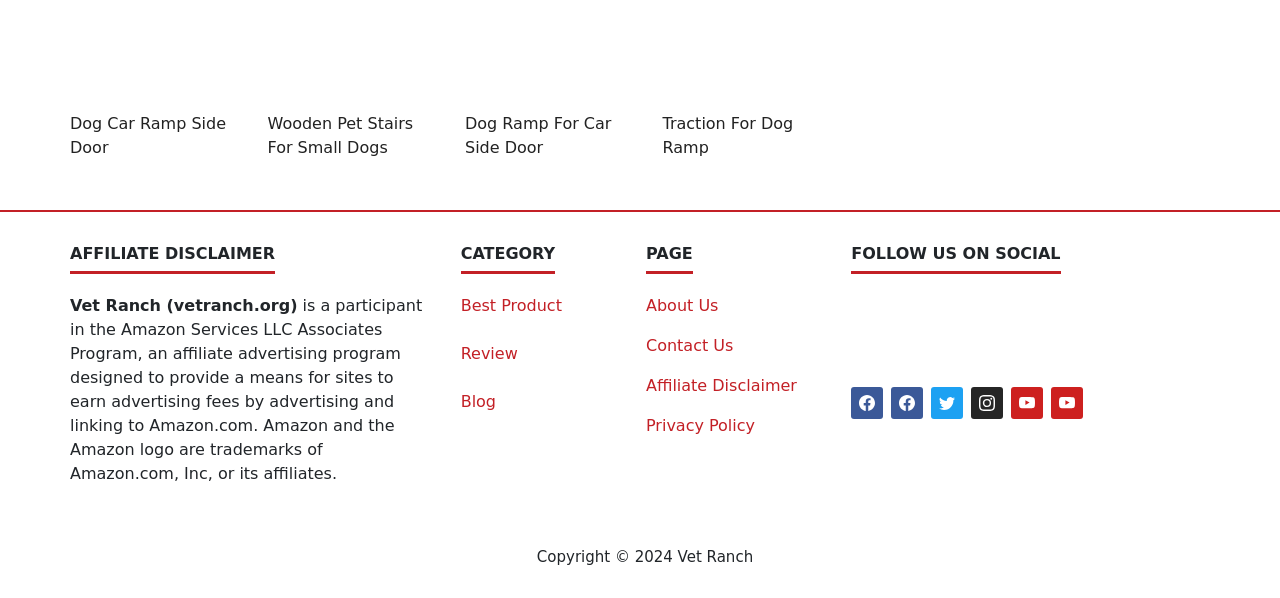Provide the bounding box coordinates of the section that needs to be clicked to accomplish the following instruction: "Visit the 'About Us' page."

[0.505, 0.494, 0.561, 0.526]